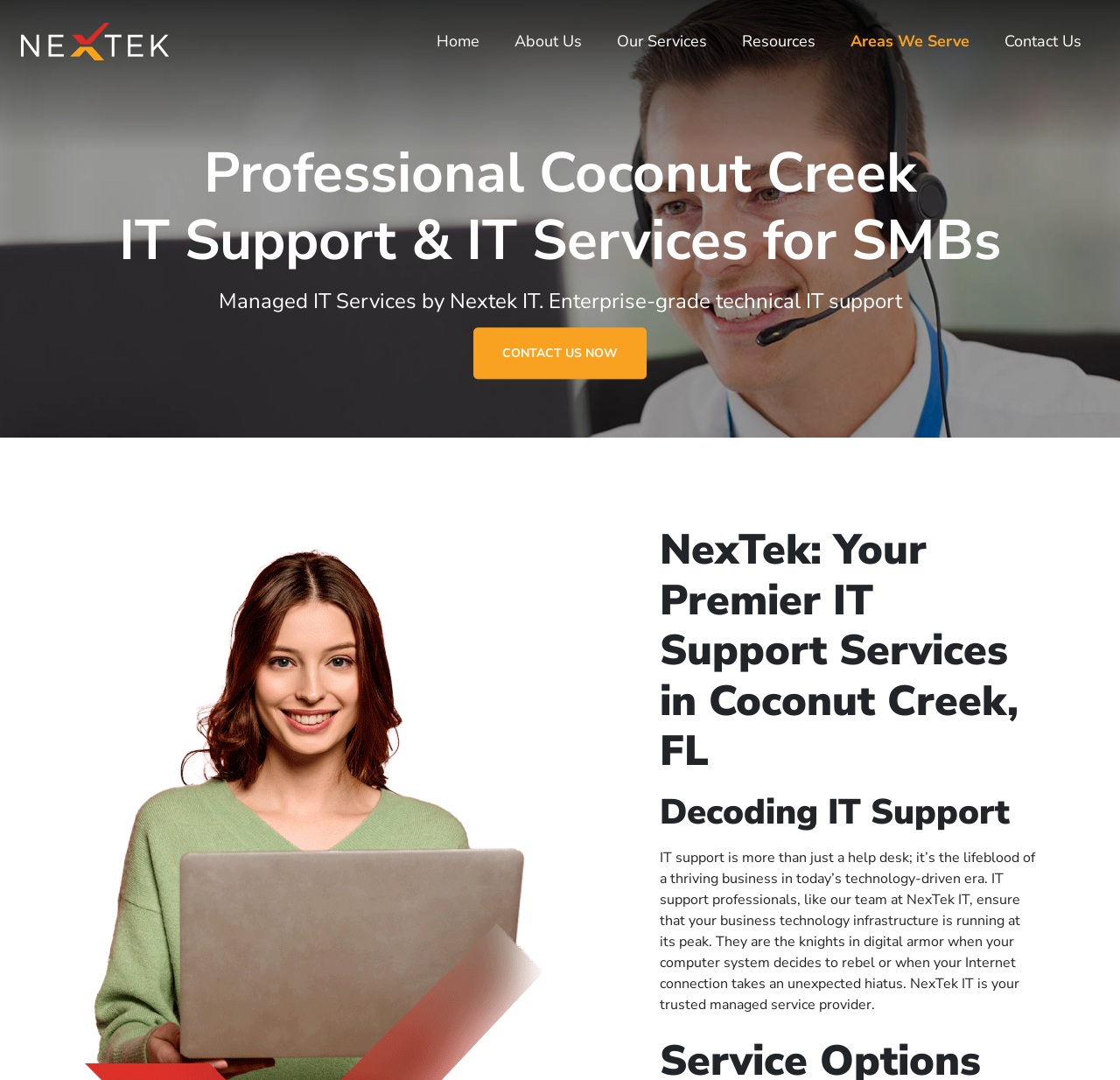Please find and report the bounding box coordinates of the element to click in order to perform the following action: "Click NexTek logo". The coordinates should be expressed as four float numbers between 0 and 1, in the format [left, top, right, bottom].

[0.019, 0.028, 0.151, 0.046]